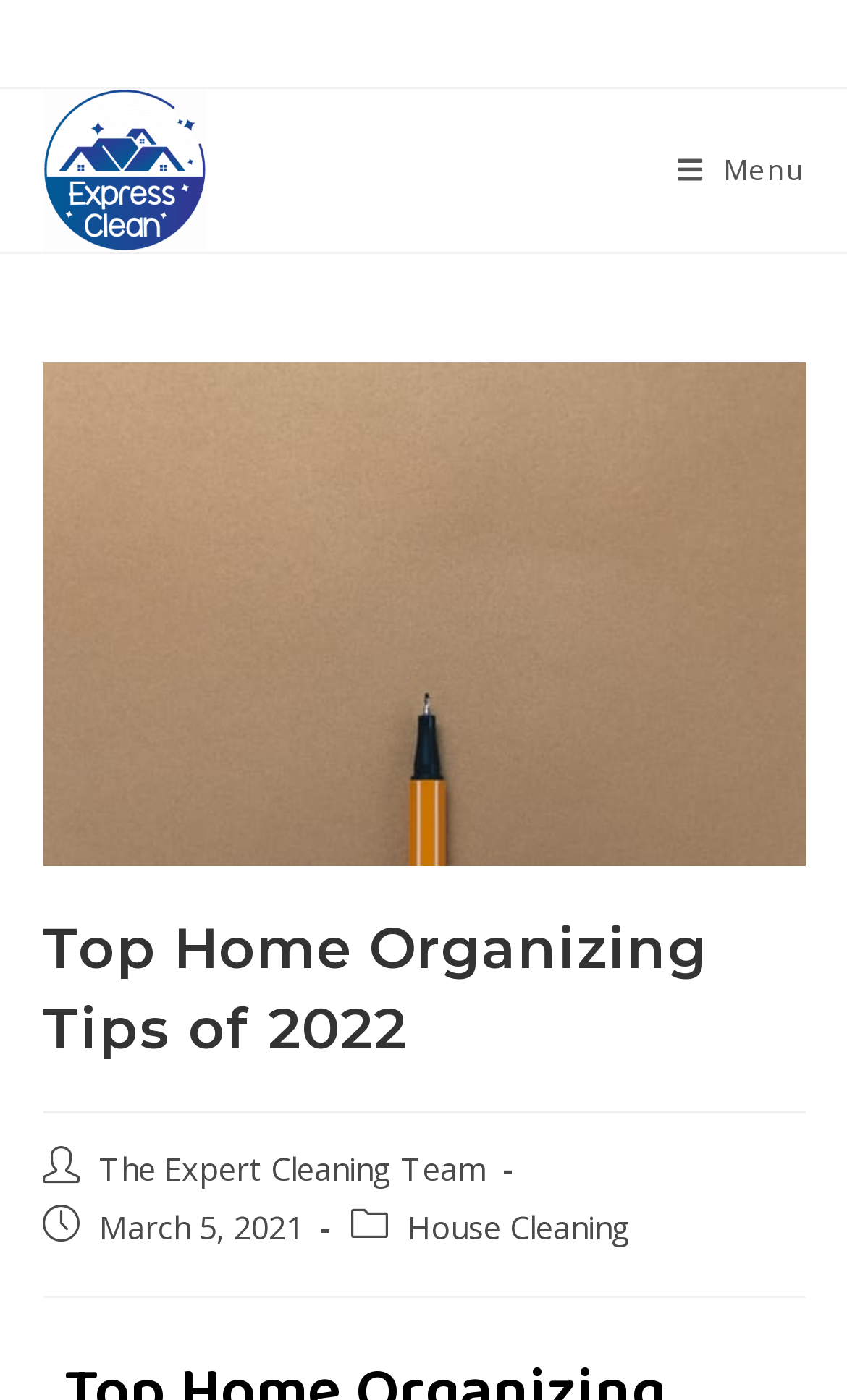Answer this question using a single word or a brief phrase:
How many navigation links are in the bottom section?

2